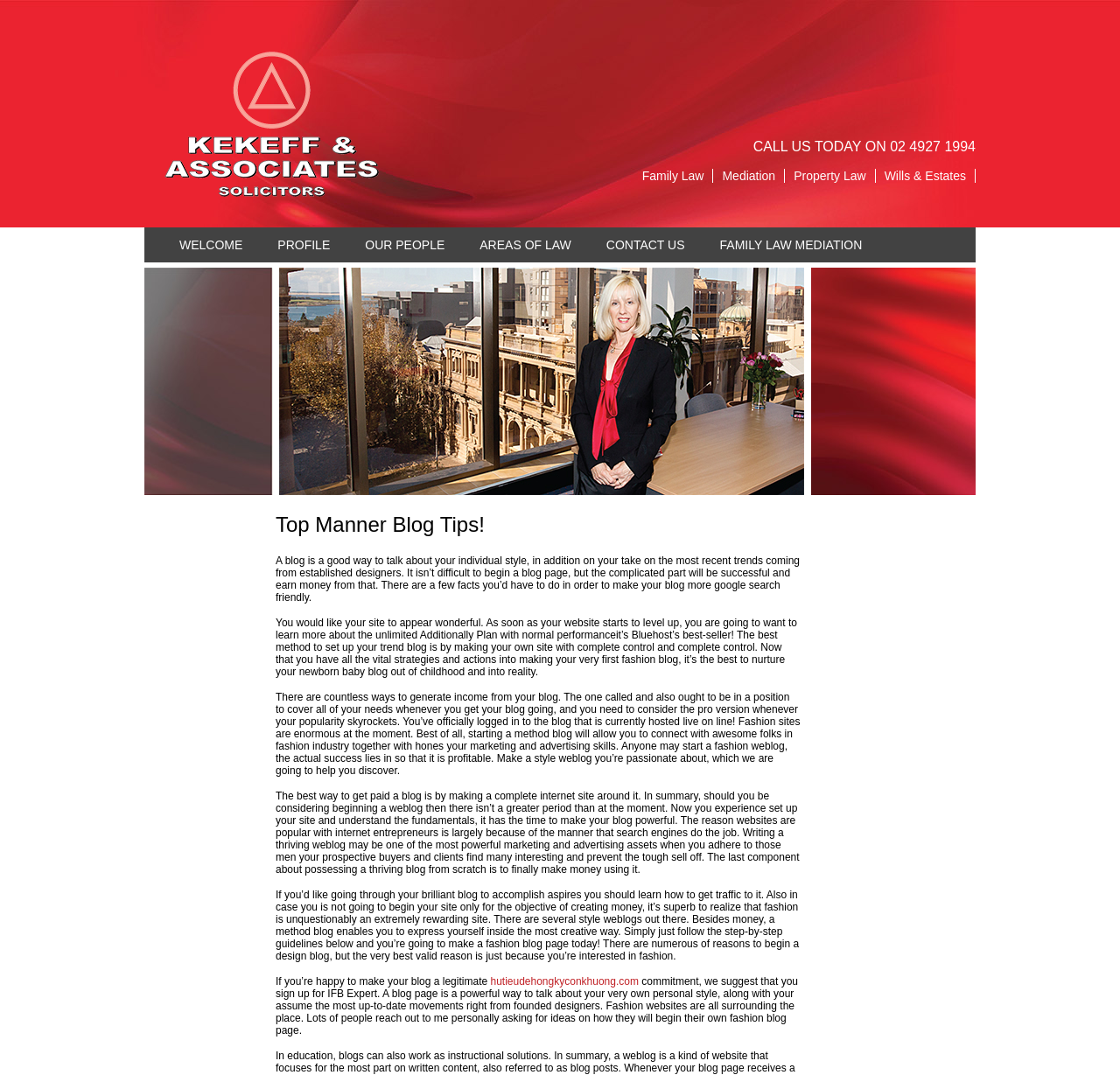Utilize the details in the image to give a detailed response to the question: What is the main topic of this blog?

Based on the content of the webpage, it appears that the main topic of this blog is fashion, as it discusses how to start a fashion blog, make it successful, and earn money from it.